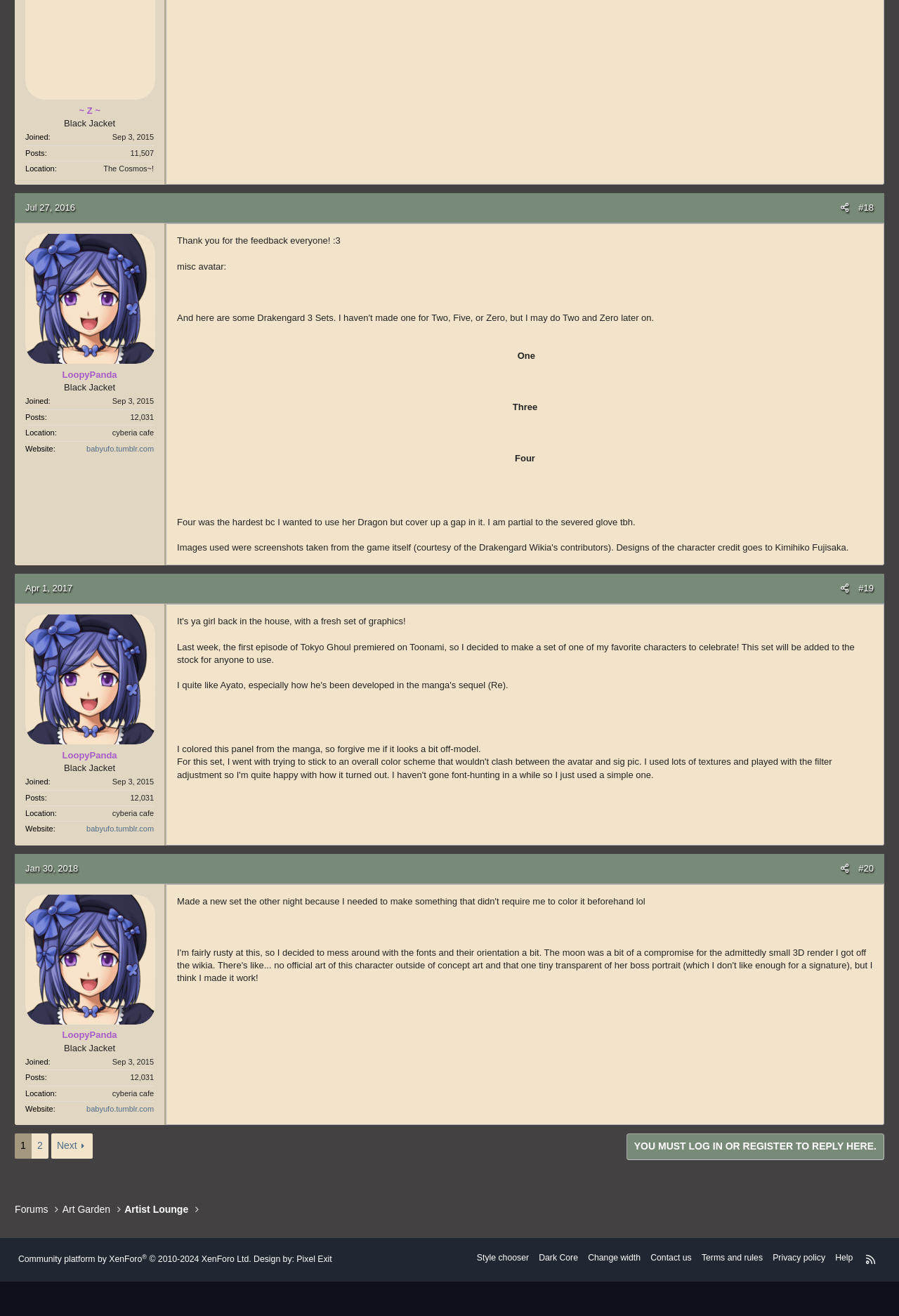What is the date of the article with the text 'Thank you for the feedback everyone! :3'?
Respond with a short answer, either a single word or a phrase, based on the image.

Jul 27, 2016